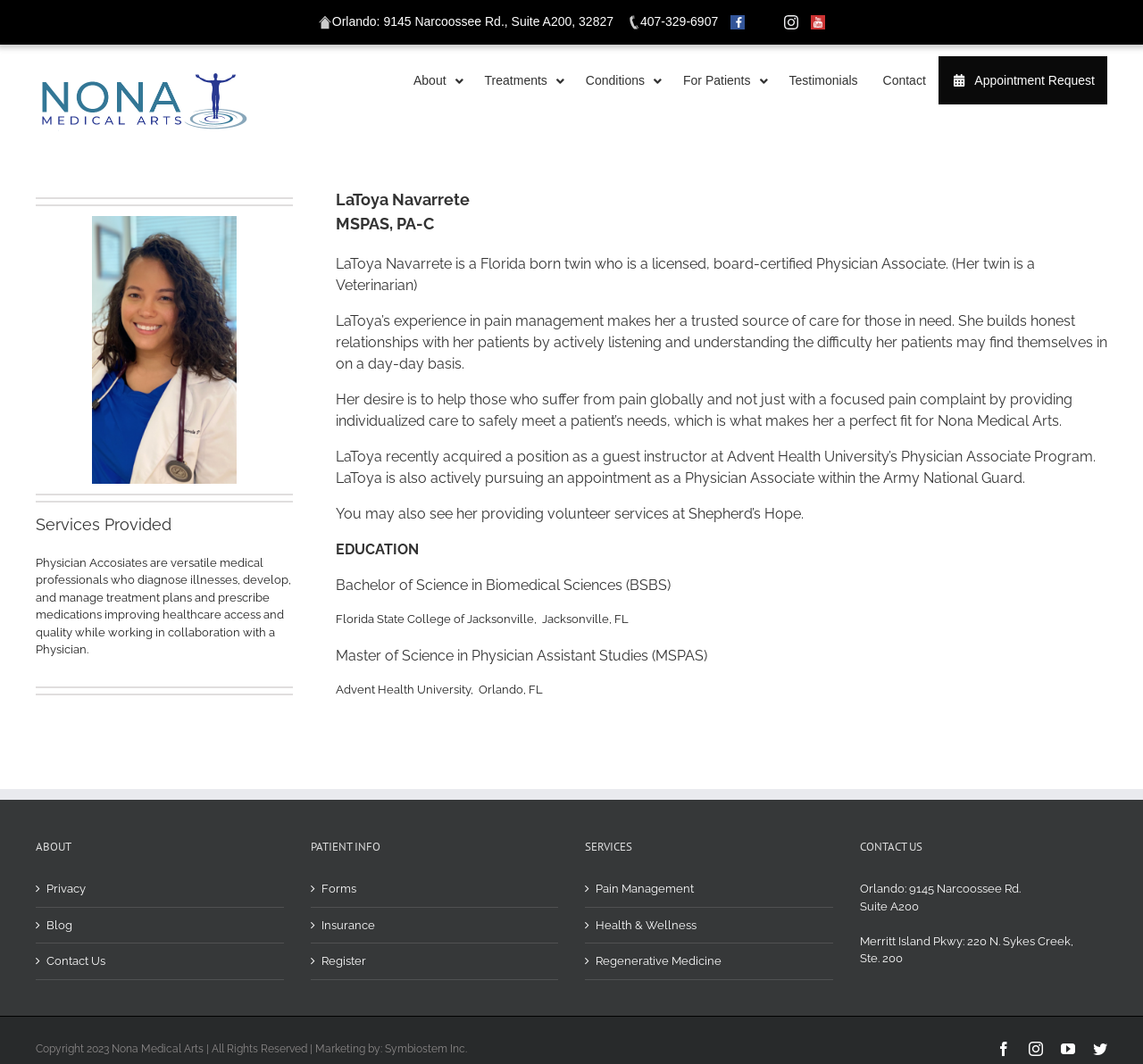Please analyze the image and give a detailed answer to the question:
What is the name of the university where LaToya Navarrete acquired a position as a guest instructor?

I found the university name by reading the heading element with the content 'LaToya recently acquired a position as a guest instructor at Advent Health University’s Physician Associate Program'.